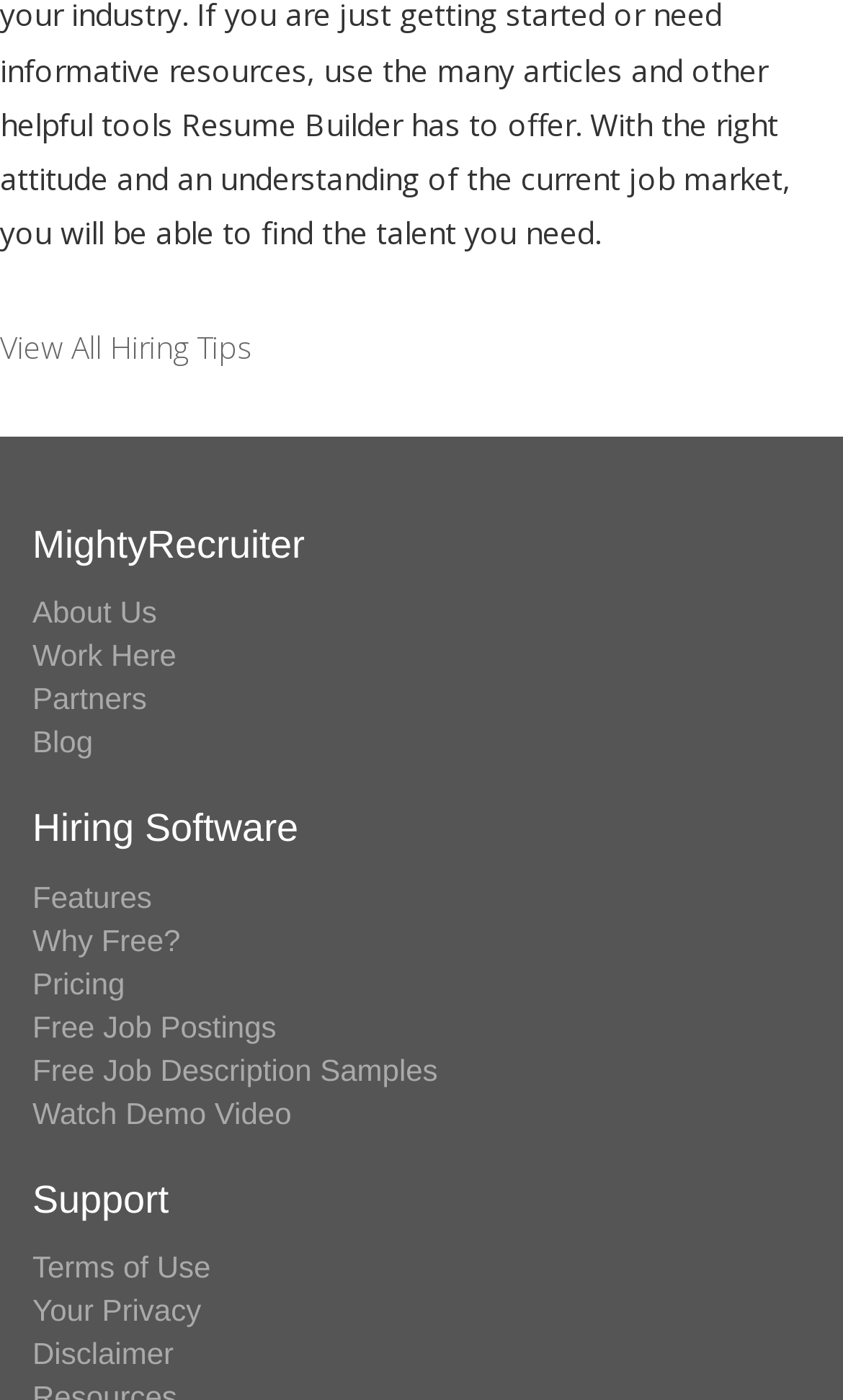What is the purpose of the 'Watch Demo Video' link?
Answer the question with a thorough and detailed explanation.

The purpose of the 'Watch Demo Video' link can be determined by looking at the text of the link. It is likely that the link will take the user to a video demonstrating the hiring software.